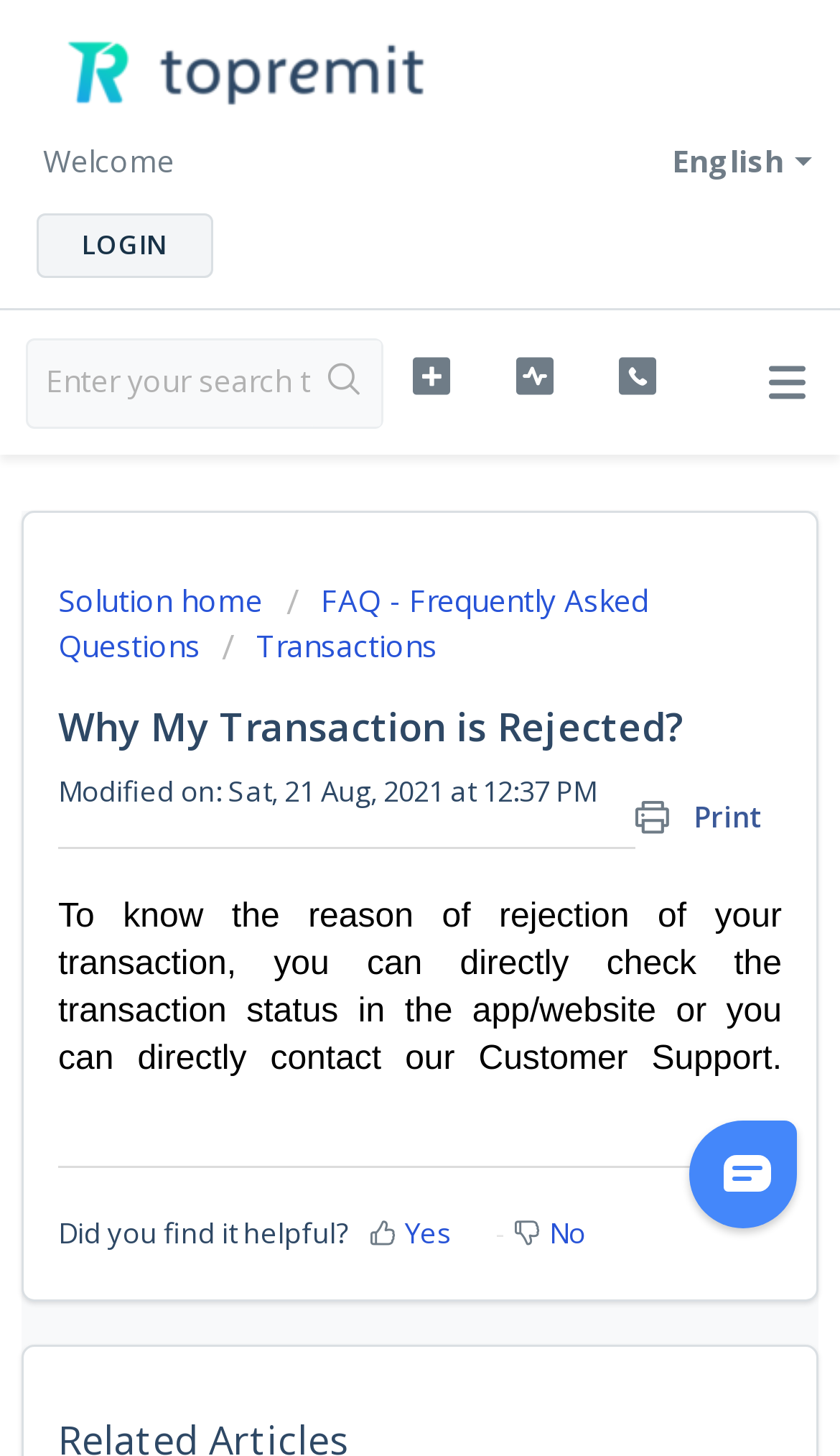Determine the bounding box coordinates for the clickable element required to fulfill the instruction: "Click the login button". Provide the coordinates as four float numbers between 0 and 1, i.e., [left, top, right, bottom].

[0.044, 0.146, 0.253, 0.191]